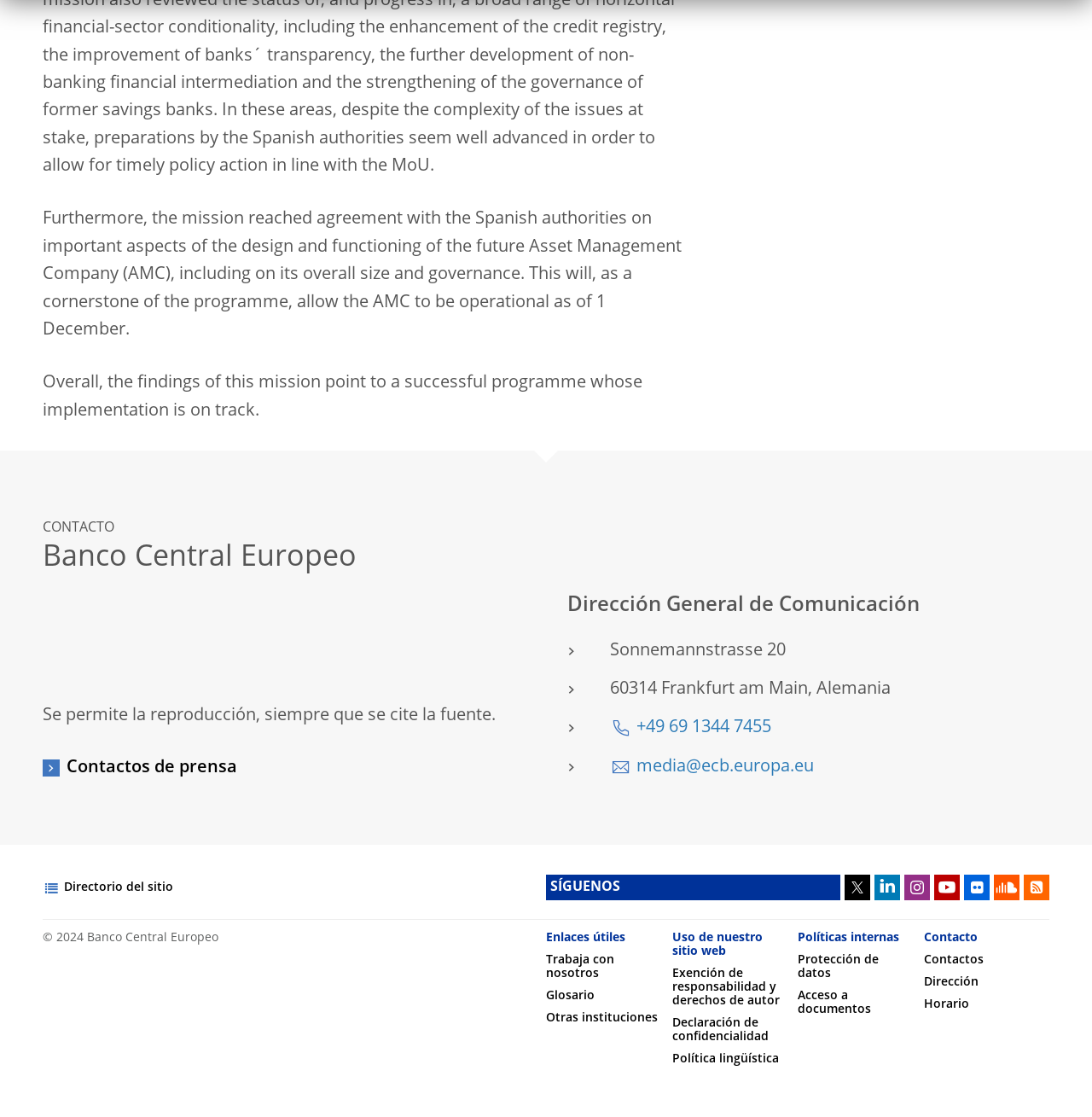Please provide the bounding box coordinates in the format (top-left x, top-left y, bottom-right x, bottom-right y). Remember, all values are floating point numbers between 0 and 1. What is the bounding box coordinate of the region described as: SÍGUENOS

[0.5, 0.783, 0.77, 0.806]